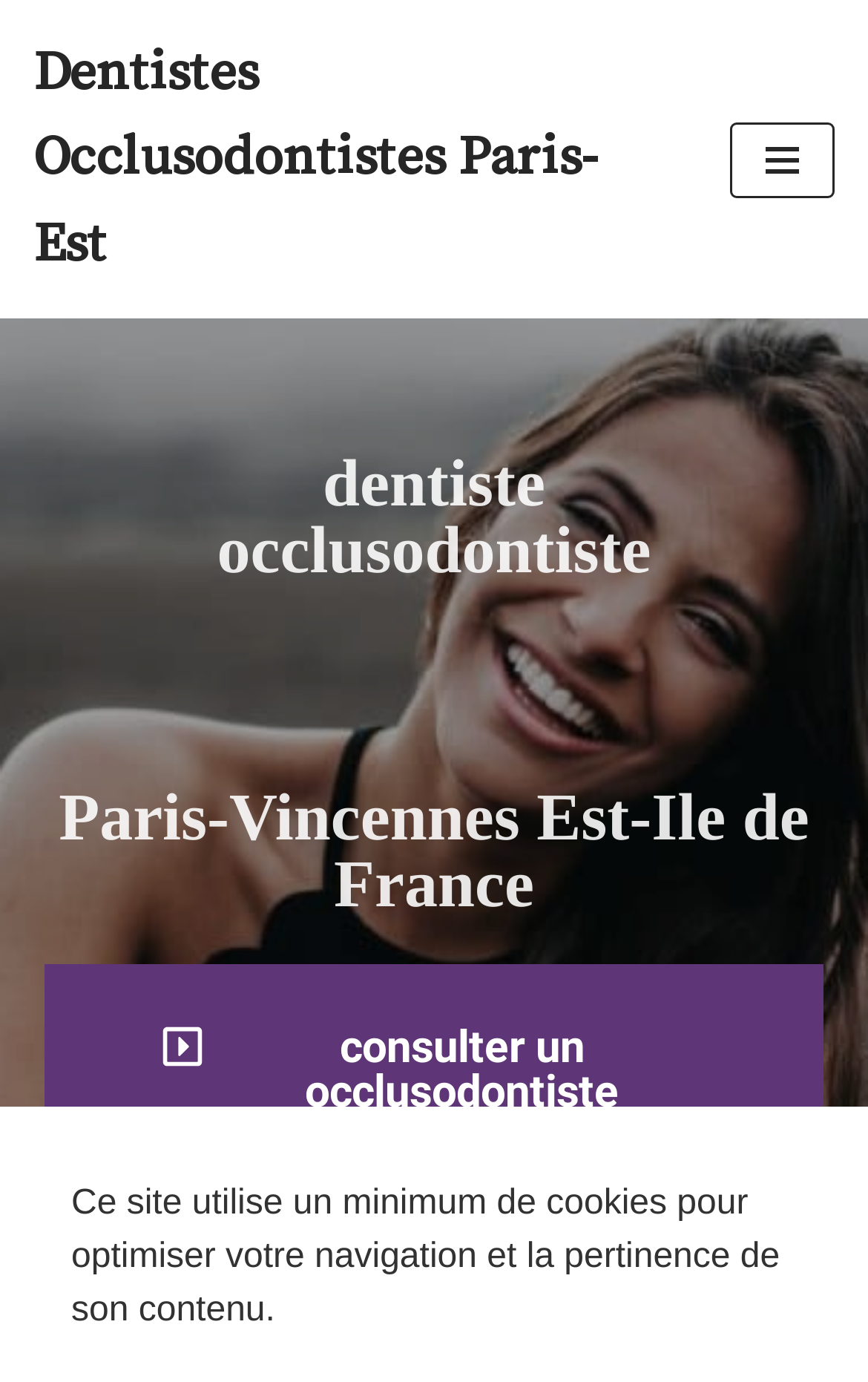Please provide a short answer using a single word or phrase for the question:
Is there a navigation menu on this website?

Yes